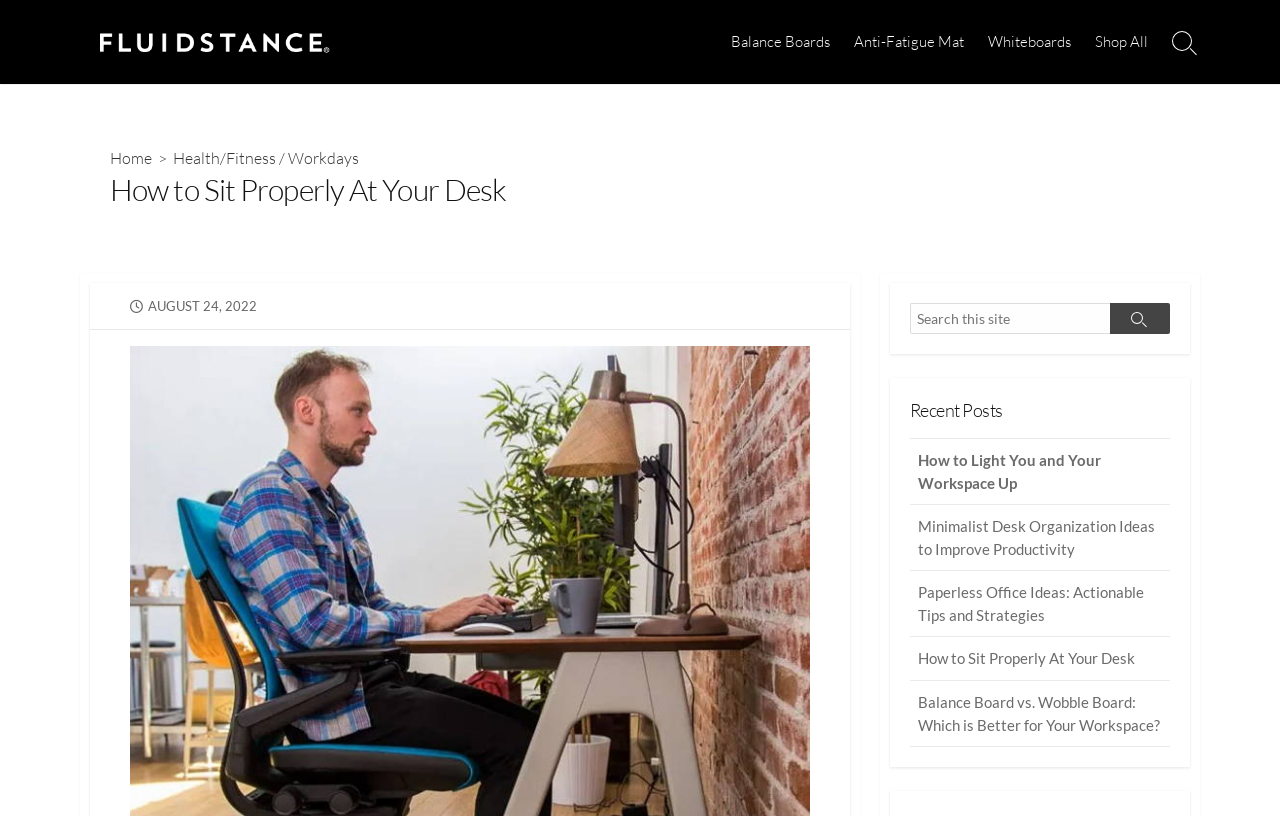Determine the bounding box of the UI element mentioned here: "Search Toggle". The coordinates must be in the format [left, top, right, bottom] with values ranging from 0 to 1.

[0.906, 0.0, 0.945, 0.103]